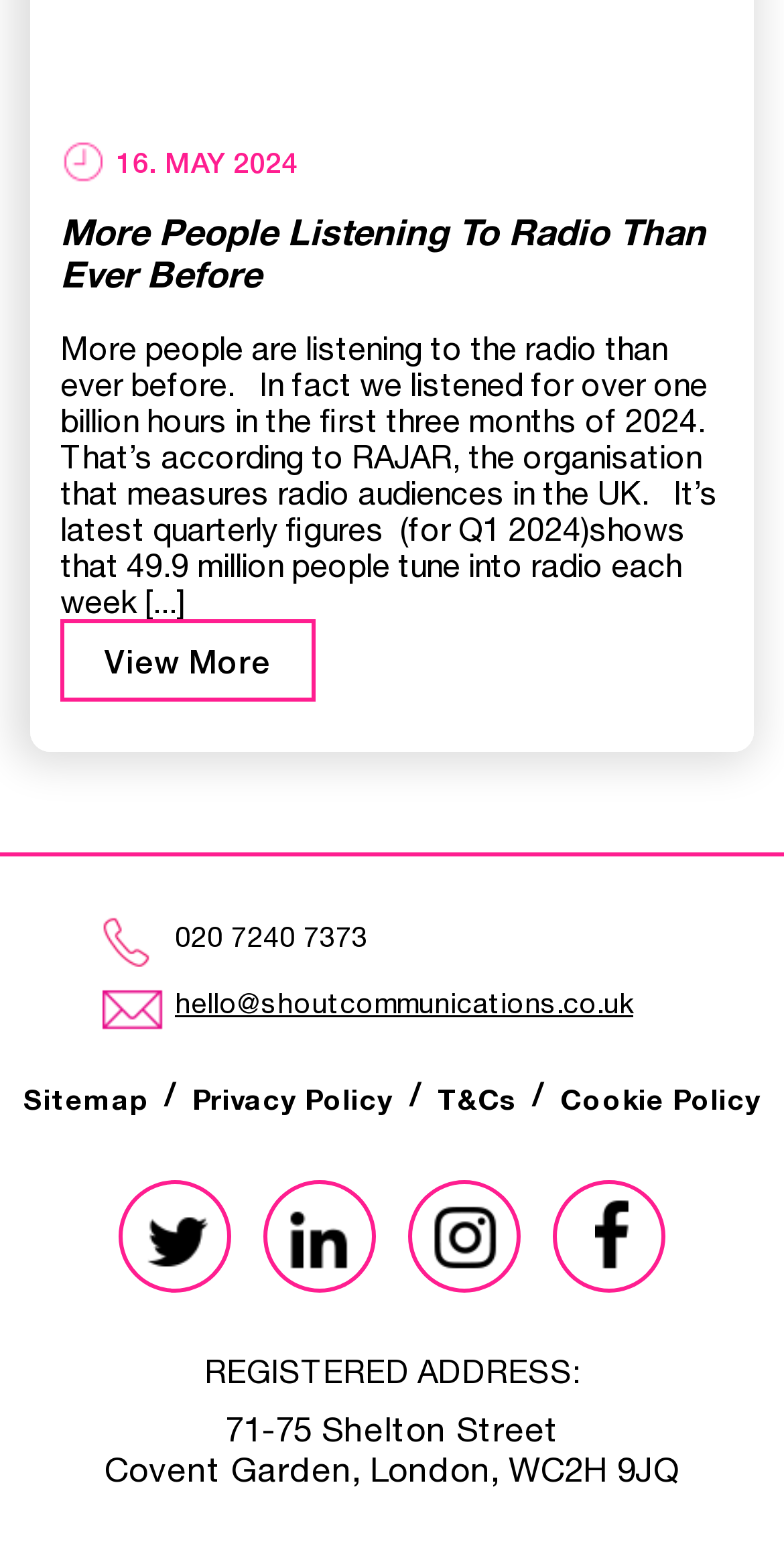Identify the bounding box coordinates necessary to click and complete the given instruction: "View more about radio listeners".

[0.077, 0.399, 0.401, 0.453]